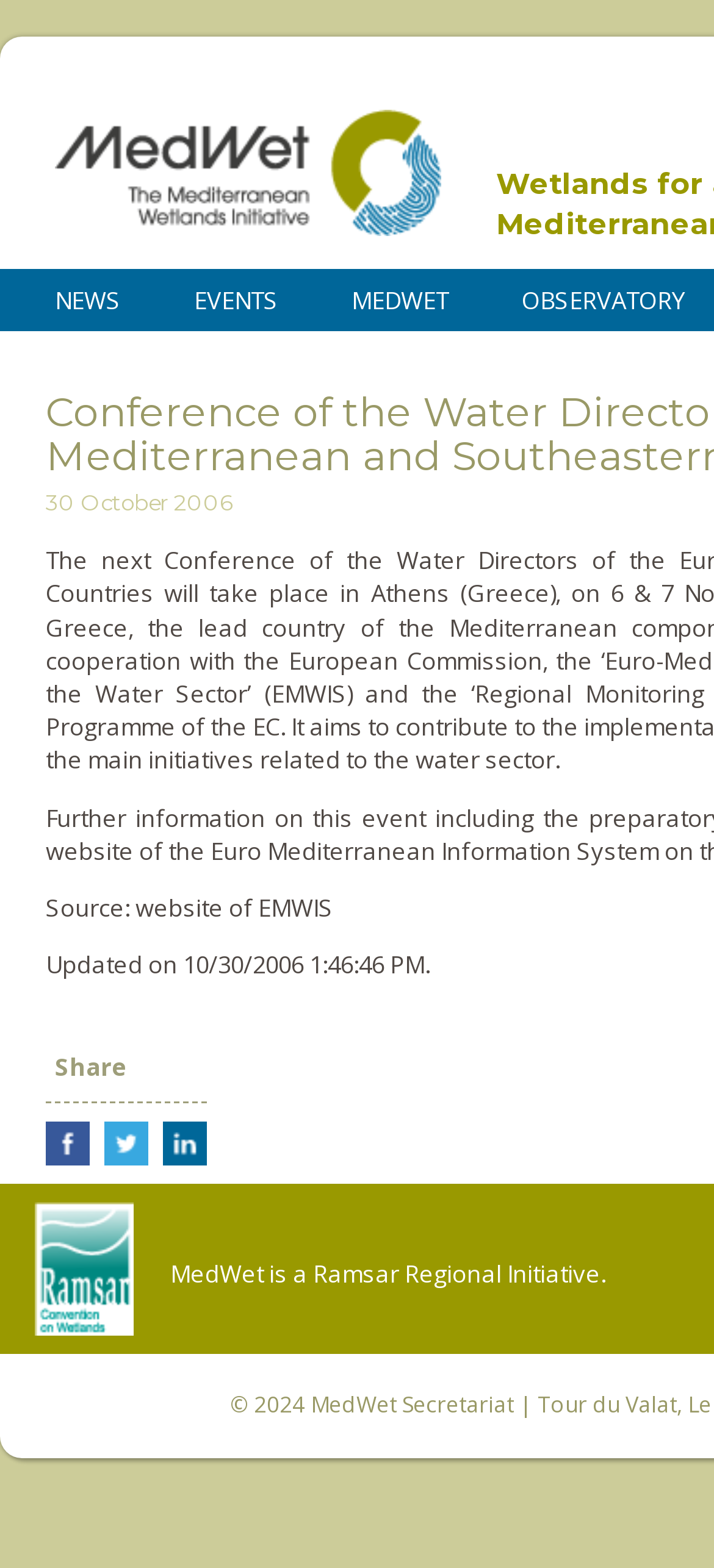Elaborate on the information and visuals displayed on the webpage.

The webpage is about MedWet, a conference of water directors in the Euro-Mediterranean and Southeastern European countries, with a focus on wetlands for a sustainable Mediterranean region. 

At the top, there is a heading "MedWet" with a link to the same name, positioned on the left side of the page. Below it, there are four links: "NEWS", "EVENTS", "MEDWET", and "OBSERVATORY", arranged horizontally across the page.

On the left side, below the links, there is a time element with the date "30 October 2006" and a source description "Source: website of EMWIS". Below this, there is a text "Updated on 10/30/2006 1:46:46 PM.".

On the right side, there is a heading "Share" with three links below it: "Share on Facebook", "Share on Twitter", and "Share on LinkedIn", arranged vertically. 

Near the bottom of the page, there is an image of the Ramsar logo, accompanied by a text "MedWet is a Ramsar Regional Initiative.". 

At the very bottom, there is a copyright notice "© 2024" and a link to "MedWet Secretariat", positioned on the right side of the page.